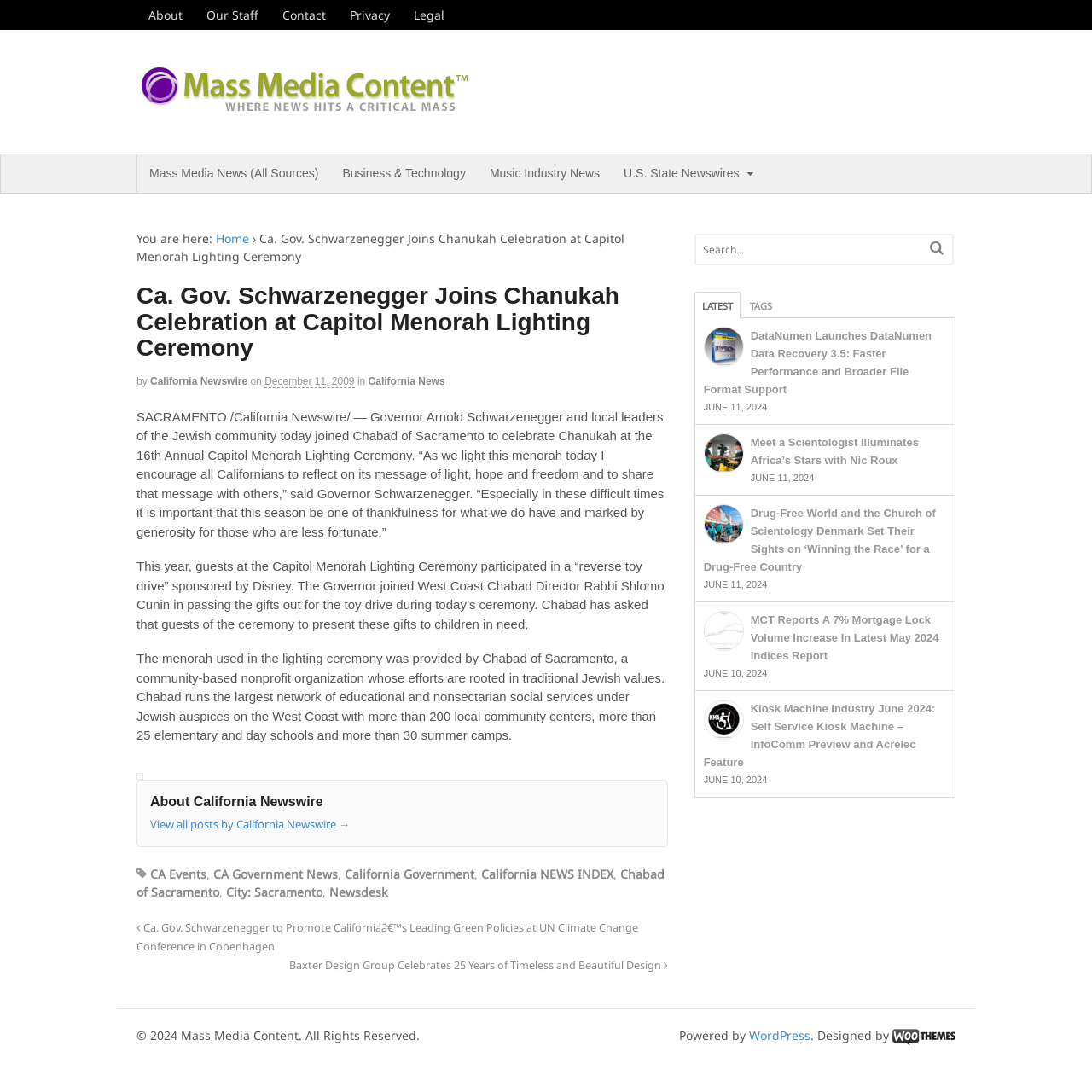Locate the coordinates of the bounding box for the clickable region that fulfills this instruction: "Click the 'Chabad of Sacramento' link".

[0.125, 0.793, 0.609, 0.824]